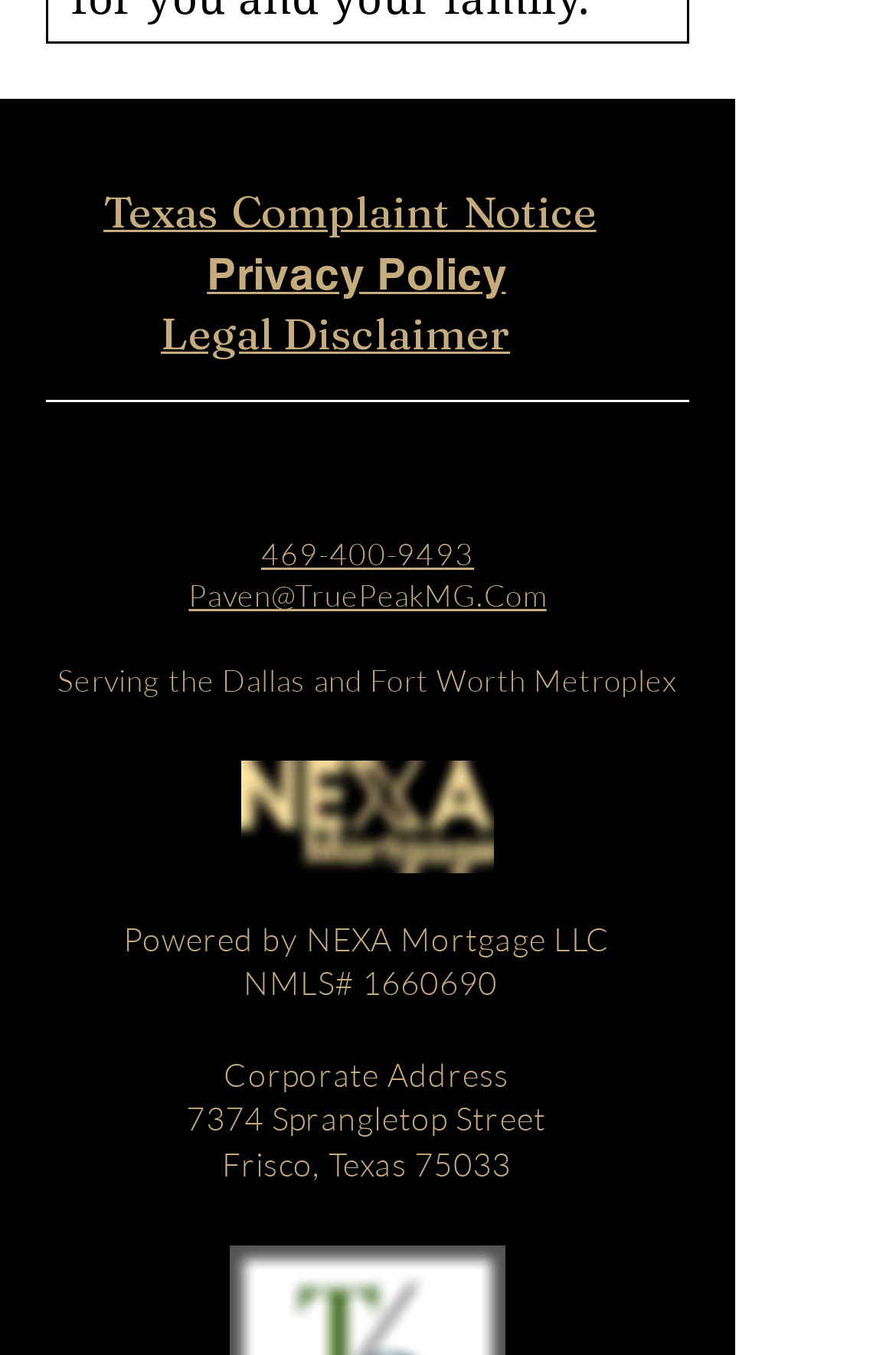What is the email address?
Based on the image, give a concise answer in the form of a single word or short phrase.

Paven@TruePeakMG.Com